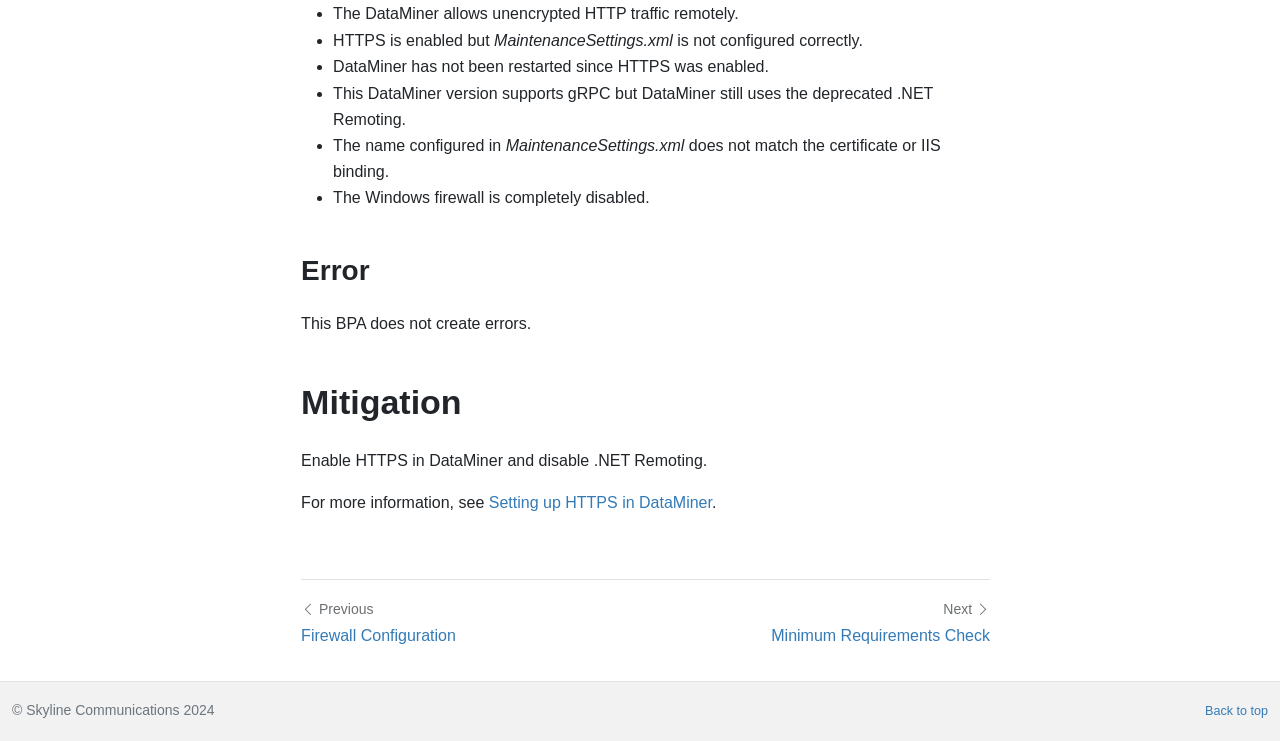Please mark the clickable region by giving the bounding box coordinates needed to complete this instruction: "Click on 'Password Strength'".

[0.052, 0.057, 0.198, 0.092]